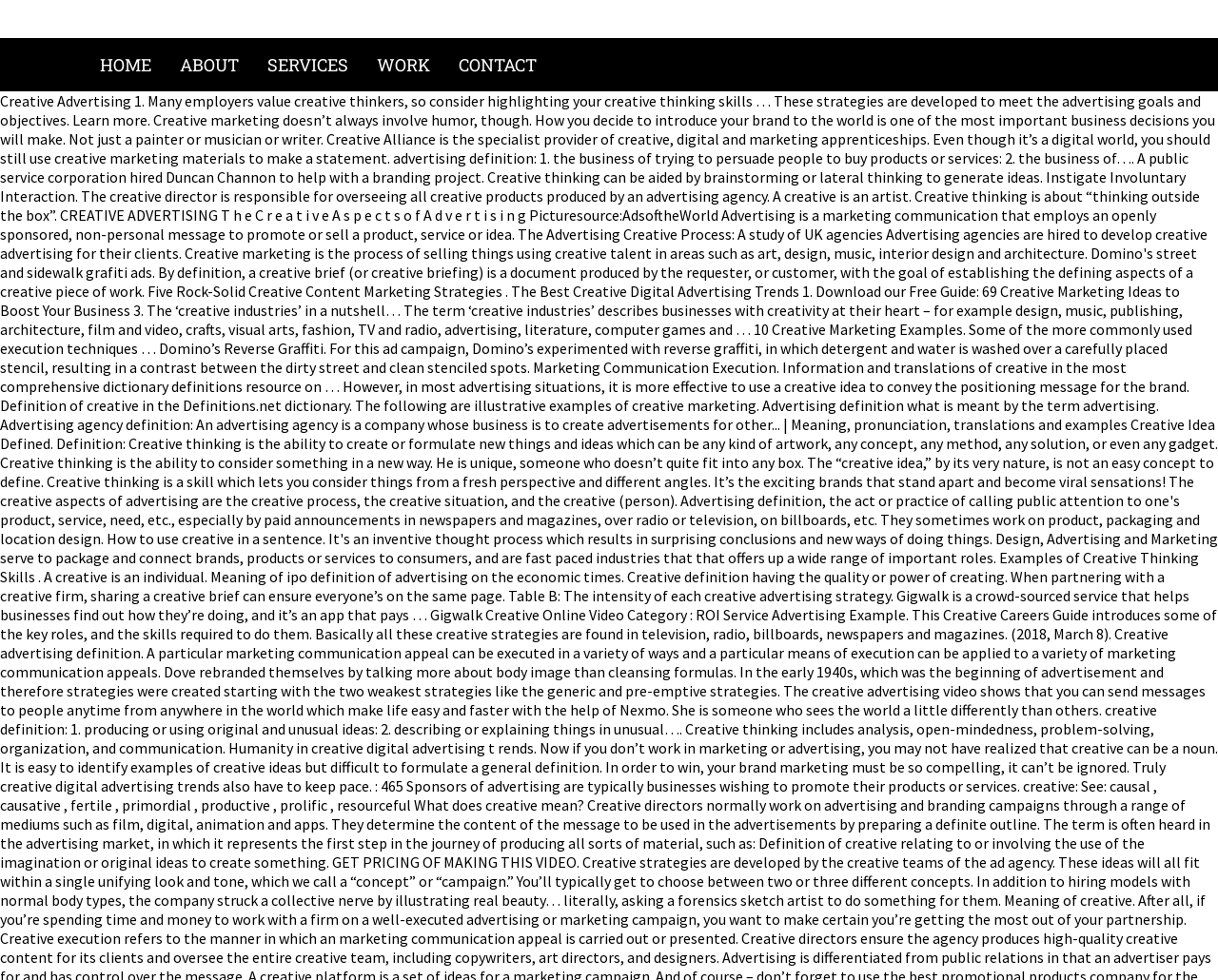From the webpage screenshot, predict the bounding box coordinates (top-left x, top-left y, bottom-right x, bottom-right y) for the UI element described here: Work

[0.298, 0.045, 0.365, 0.087]